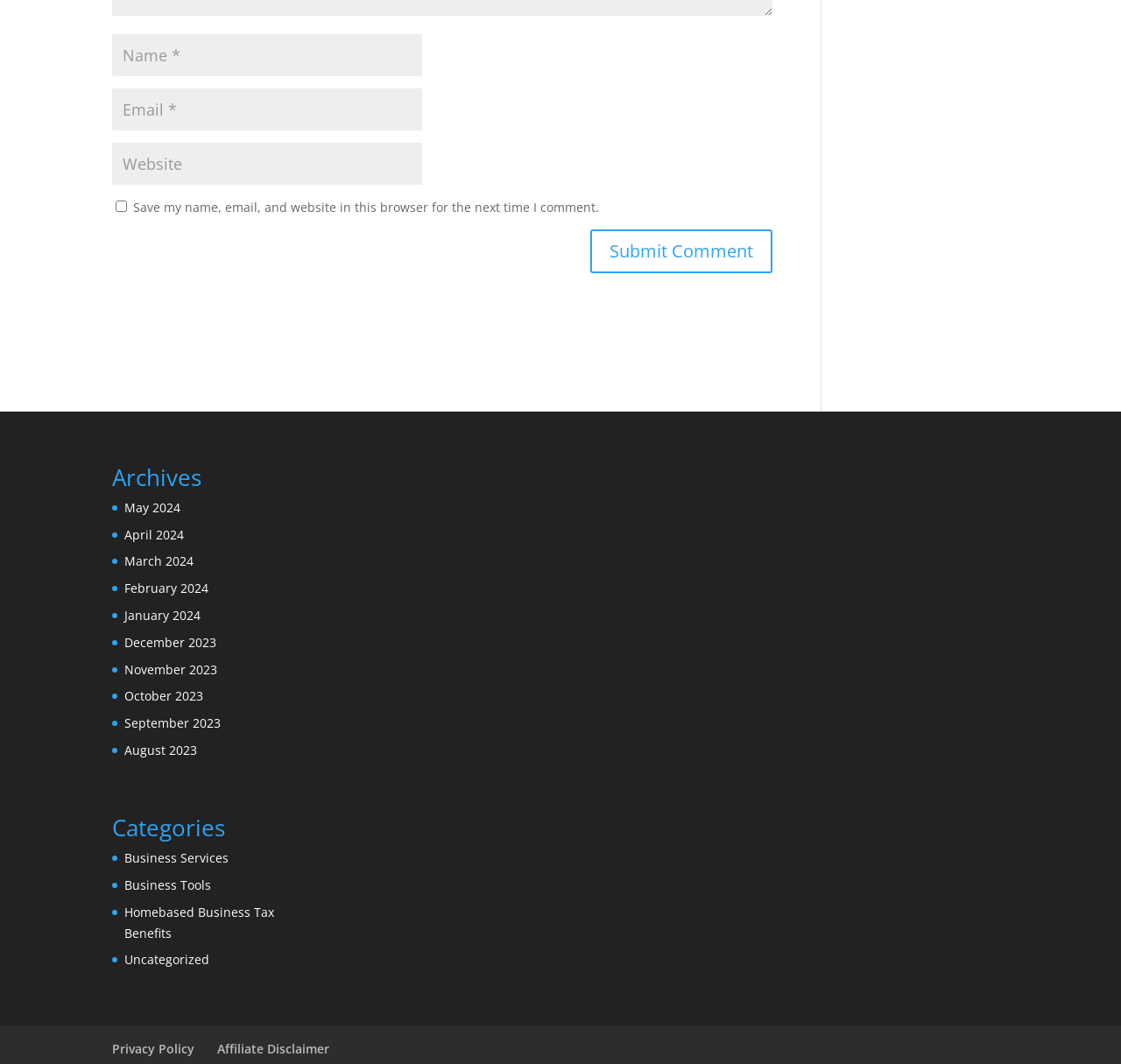How many links are under the 'Archives' heading?
Respond to the question with a single word or phrase according to the image.

12